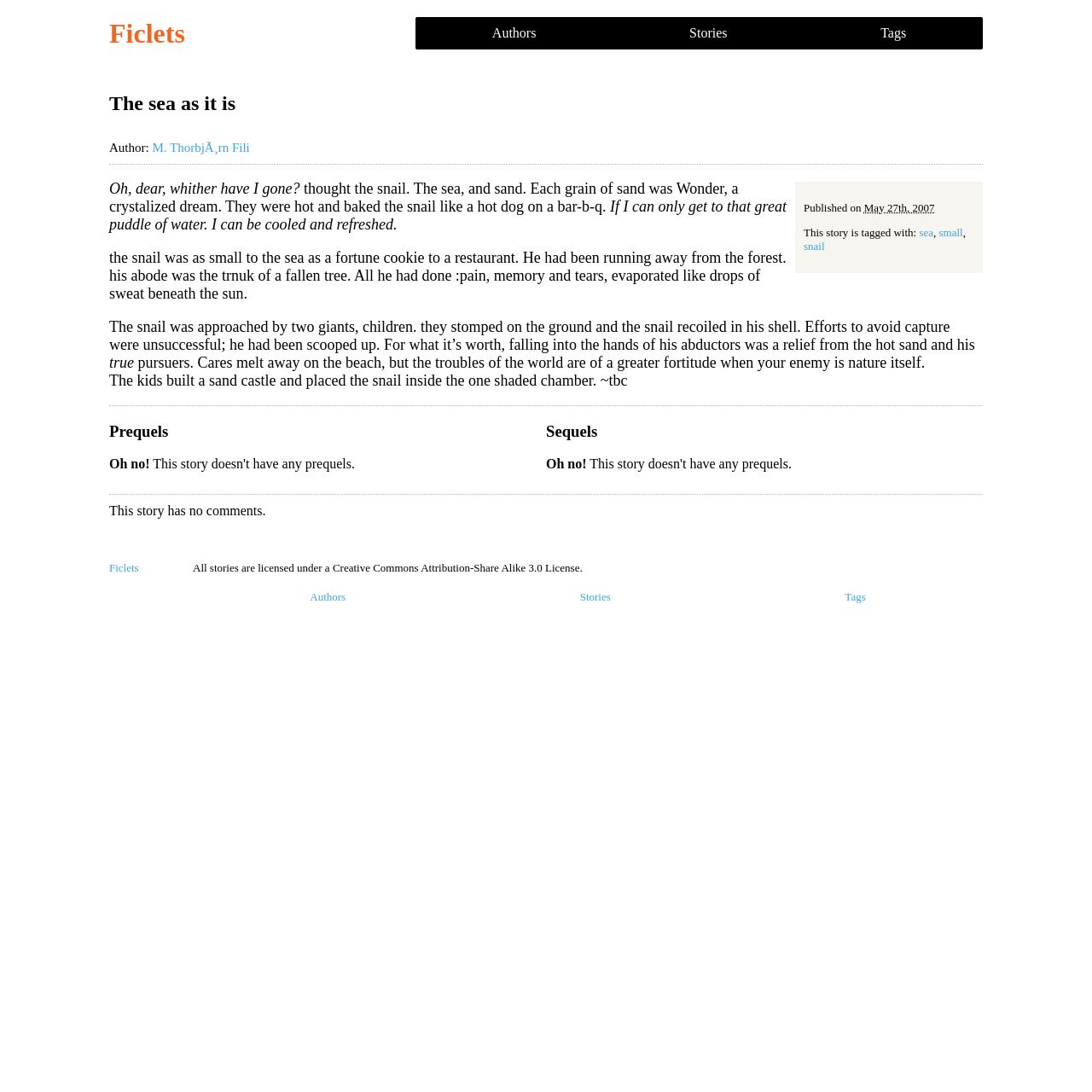Identify the bounding box coordinates of the clickable region to carry out the given instruction: "View author profile".

[0.139, 0.129, 0.229, 0.141]